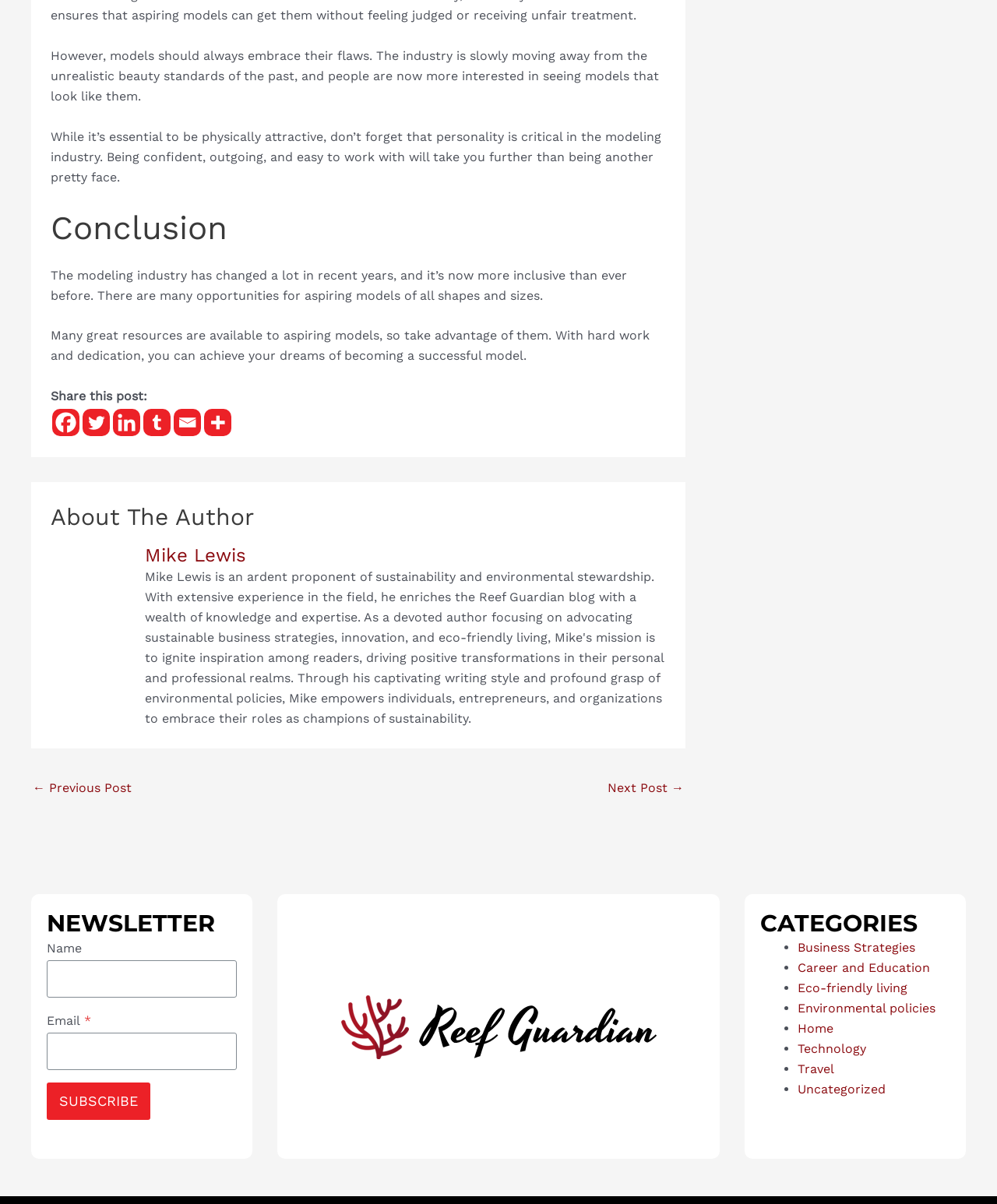How many categories are listed on the webpage?
Give a detailed and exhaustive answer to the question.

The webpage lists 8 categories, including Business Strategies, Career and Education, Eco-friendly living, Environmental policies, Home, Technology, Travel, and Uncategorized, each represented by a list marker and a link.